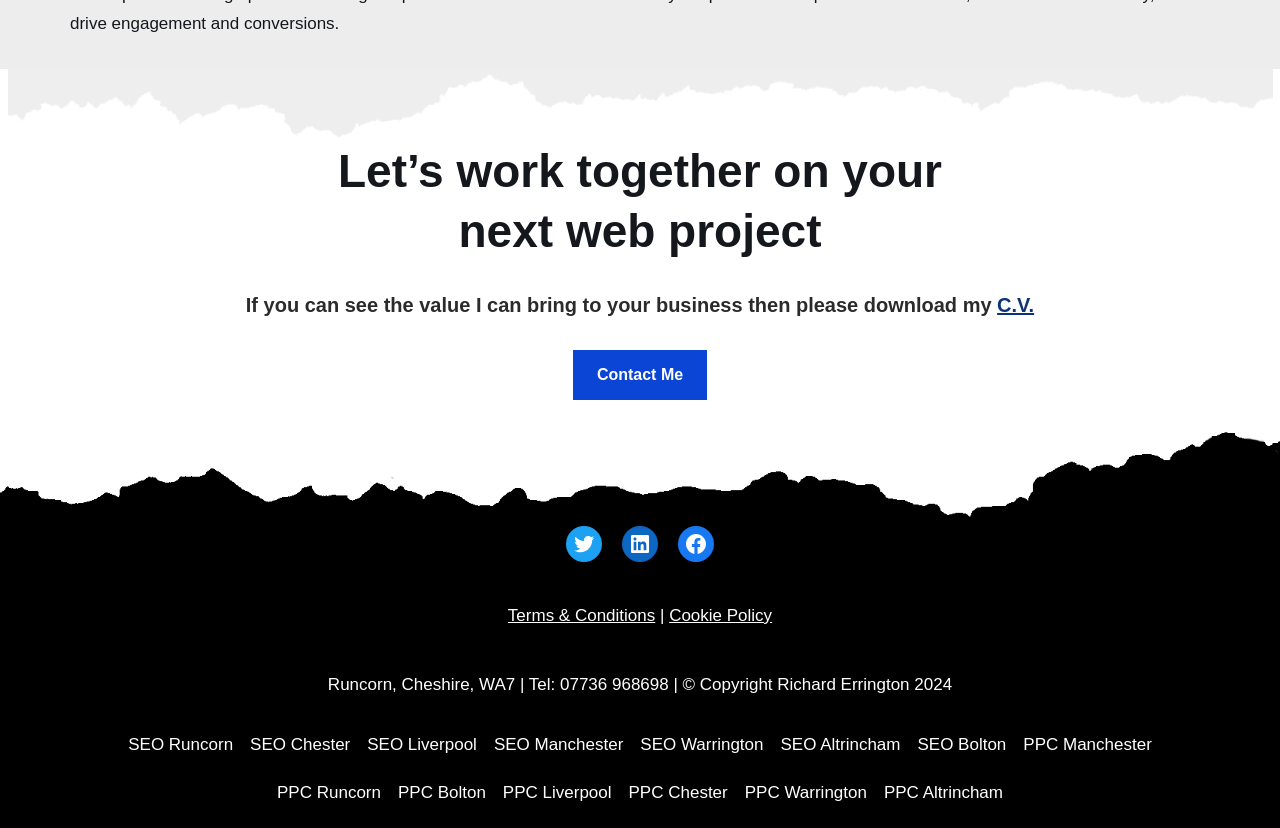Please identify the bounding box coordinates of the element I should click to complete this instruction: 'visit Twitter'. The coordinates should be given as four float numbers between 0 and 1, like this: [left, top, right, bottom].

[0.442, 0.635, 0.47, 0.679]